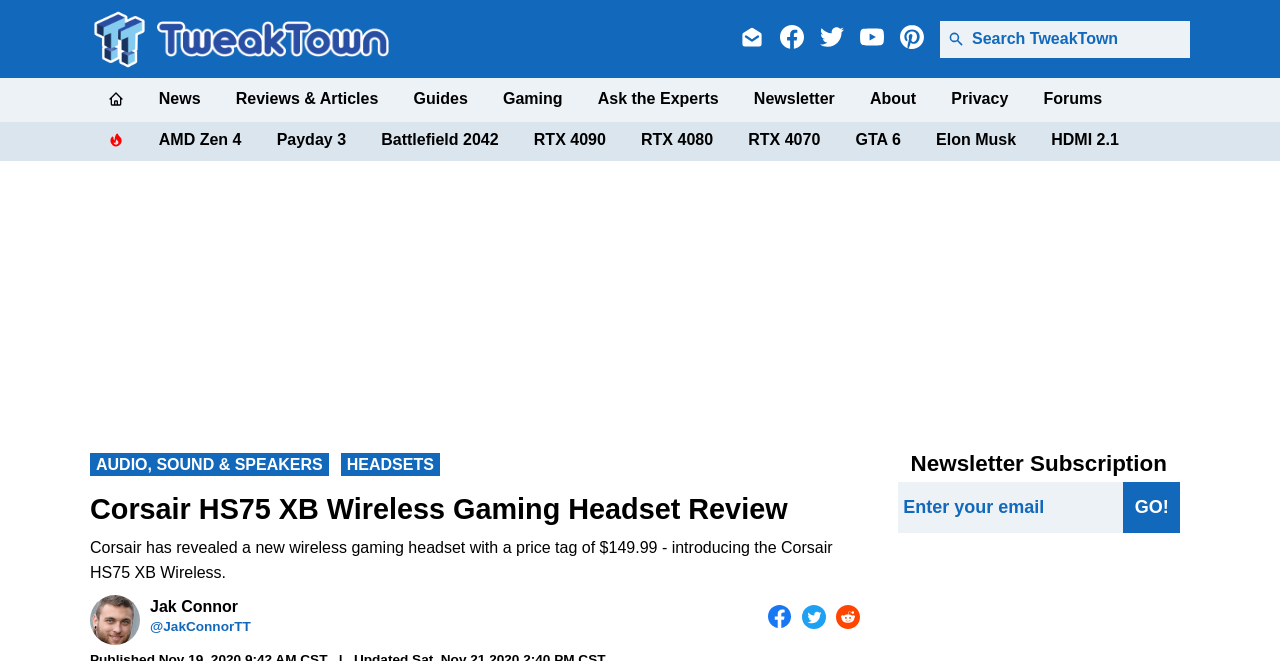Who is the author of the review?
Based on the image, answer the question with a single word or brief phrase.

Jak Connor